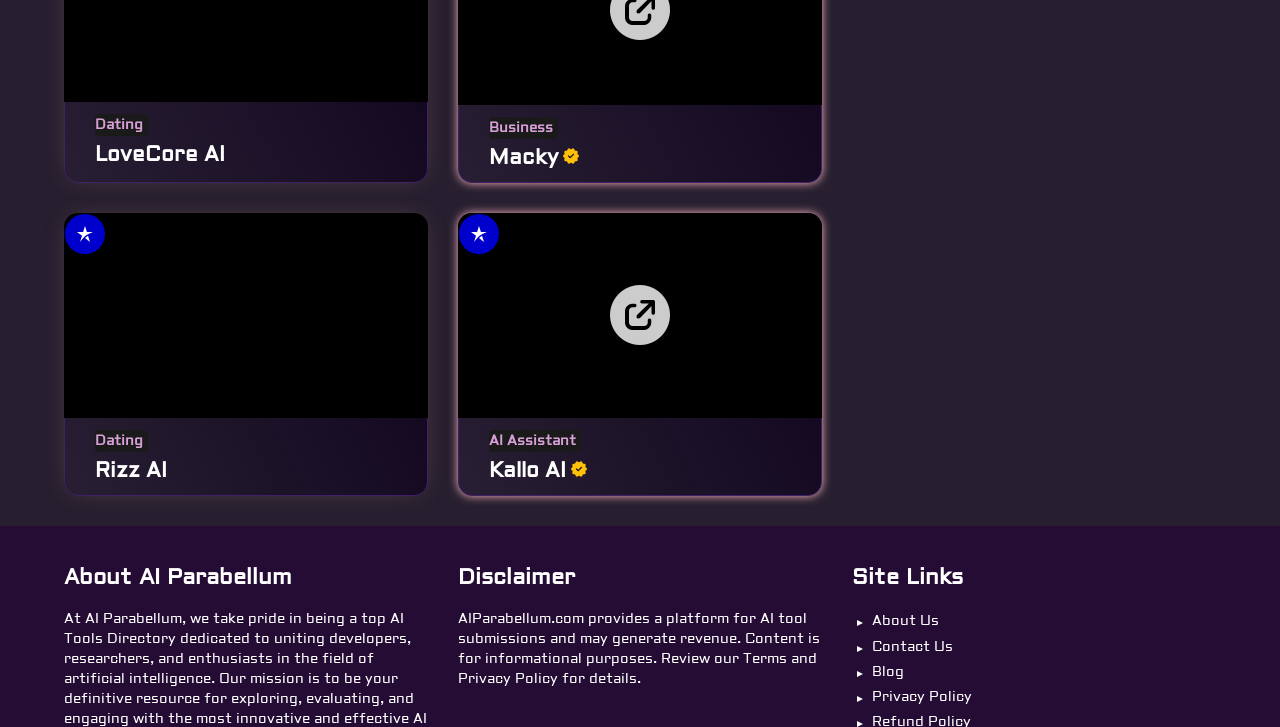Identify the bounding box coordinates for the element you need to click to achieve the following task: "Visit LoveCore AI". The coordinates must be four float values ranging from 0 to 1, formatted as [left, top, right, bottom].

[0.074, 0.194, 0.176, 0.231]